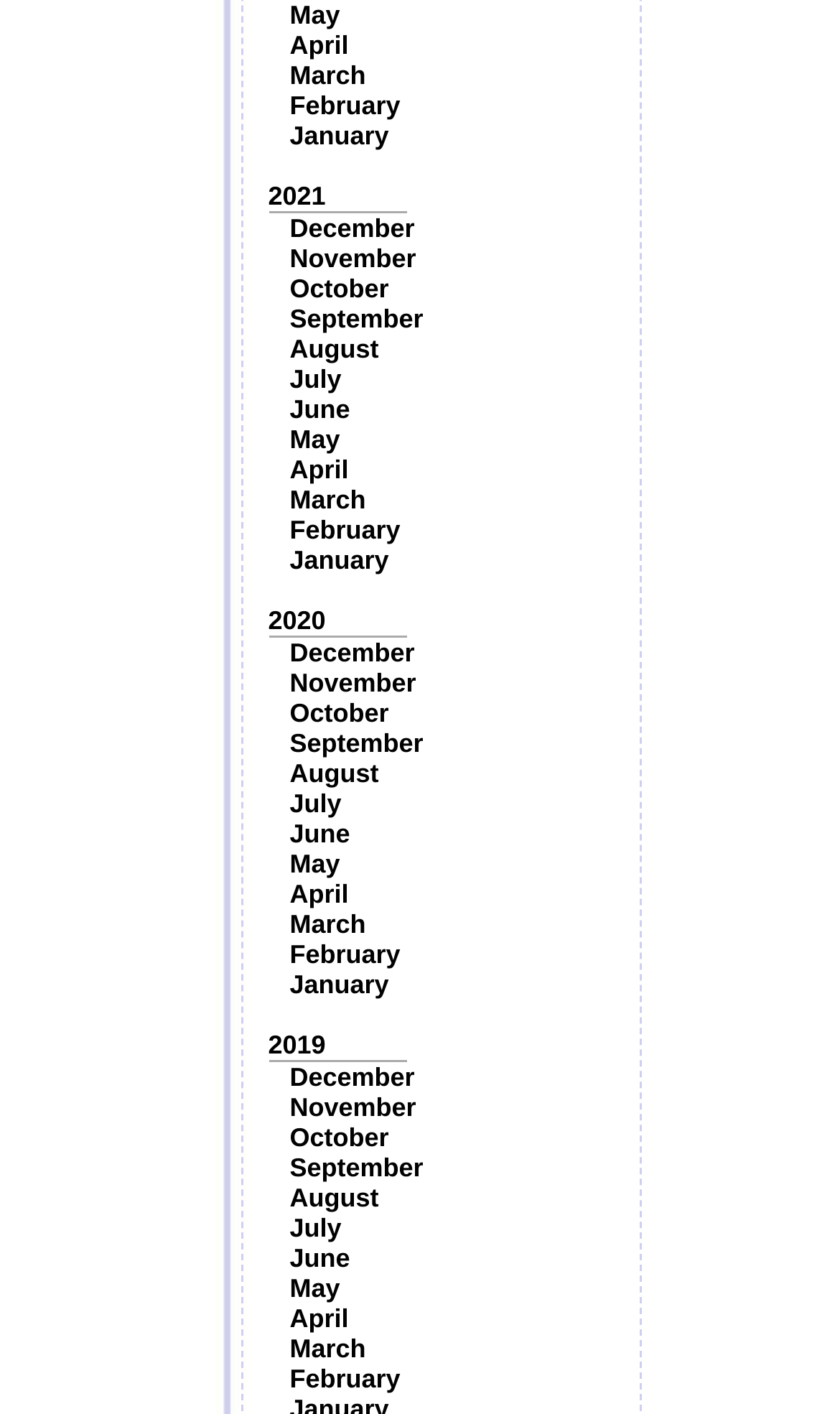Find the bounding box coordinates for the area you need to click to carry out the instruction: "View August 2019". The coordinates should be four float numbers between 0 and 1, indicated as [left, top, right, bottom].

[0.345, 0.836, 0.451, 0.858]